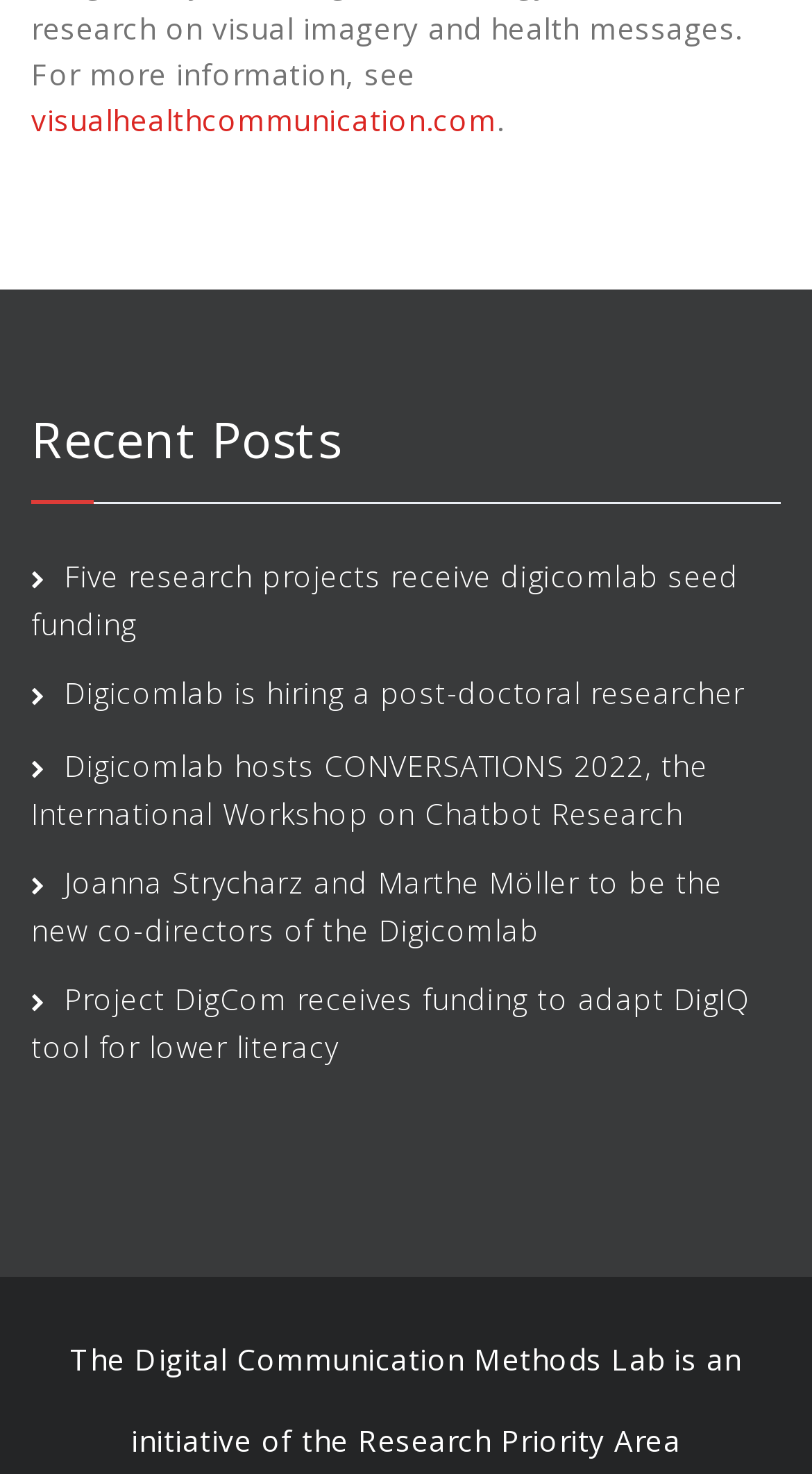What is the title of the first recent post?
Refer to the image and provide a thorough answer to the question.

I looked at the first link under the 'Recent Posts' heading, which has the title 'Five research projects receive digicomlab seed funding'.